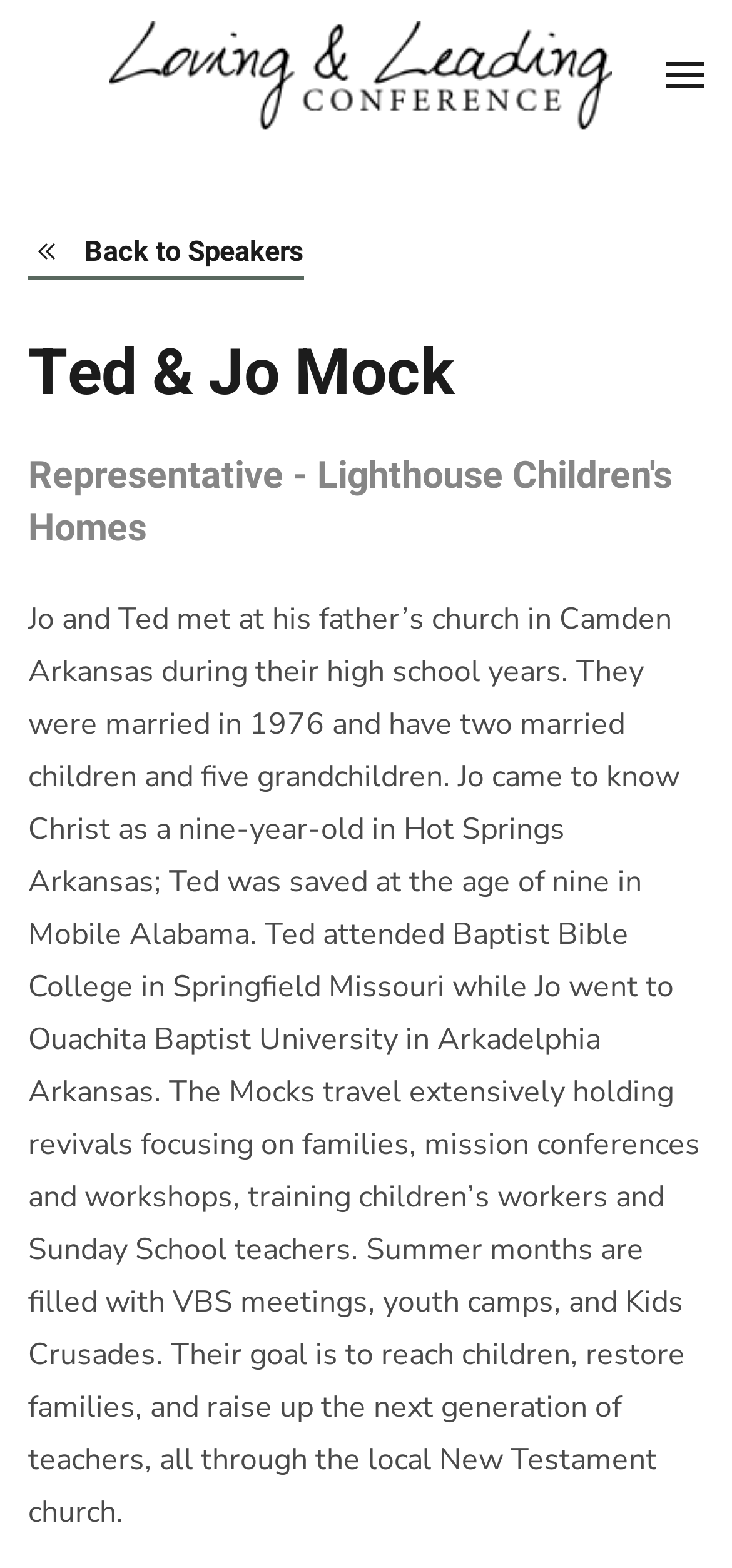How many grandchildren do Ted and Jo have?
From the image, respond with a single word or phrase.

Five